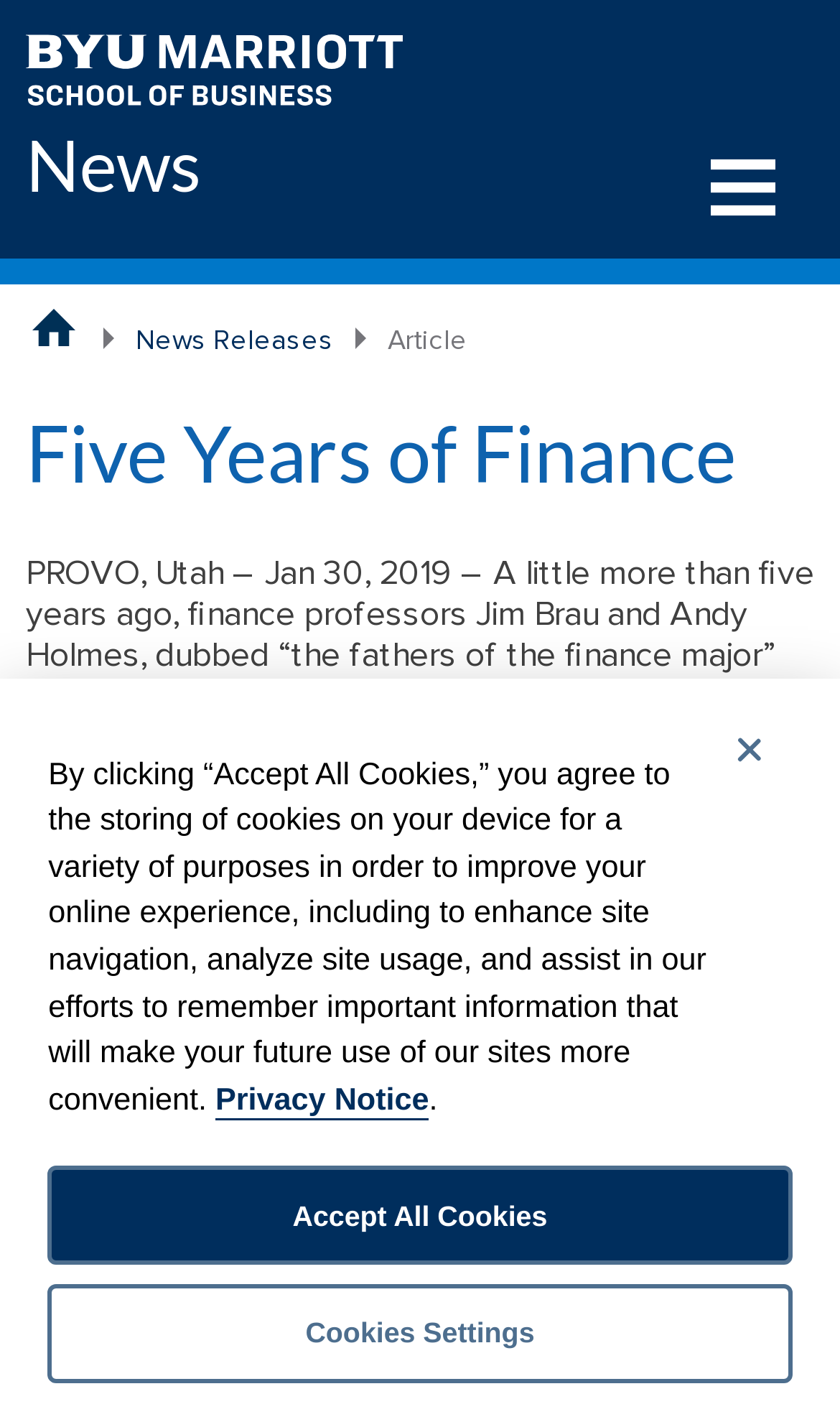Please find the bounding box coordinates of the element that you should click to achieve the following instruction: "View the 10 reasons why teaching English has made you a fantastic person". The coordinates should be presented as four float numbers between 0 and 1: [left, top, right, bottom].

None